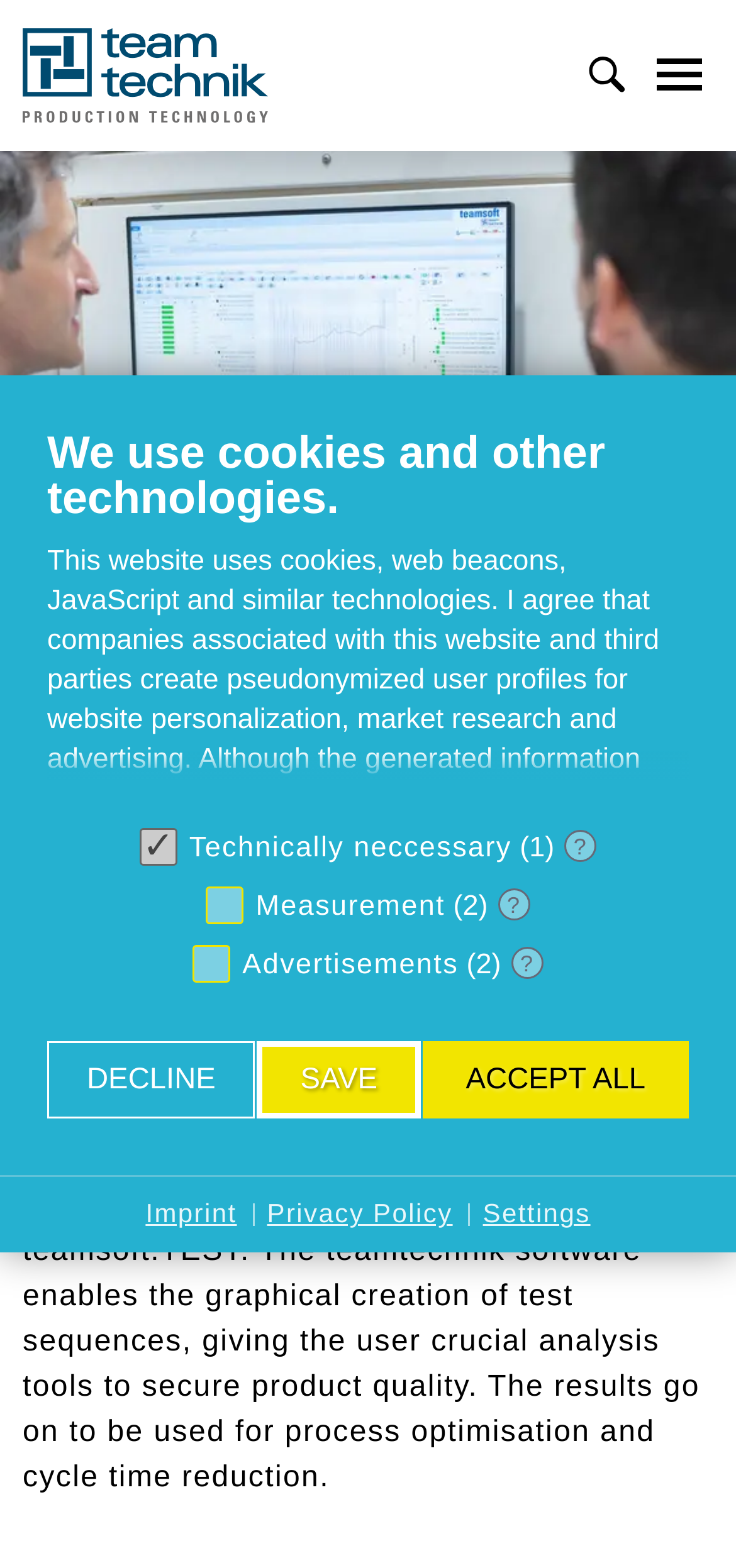Please find the bounding box coordinates for the clickable element needed to perform this instruction: "Toggle the Search Form".

[0.785, 0.03, 0.864, 0.066]